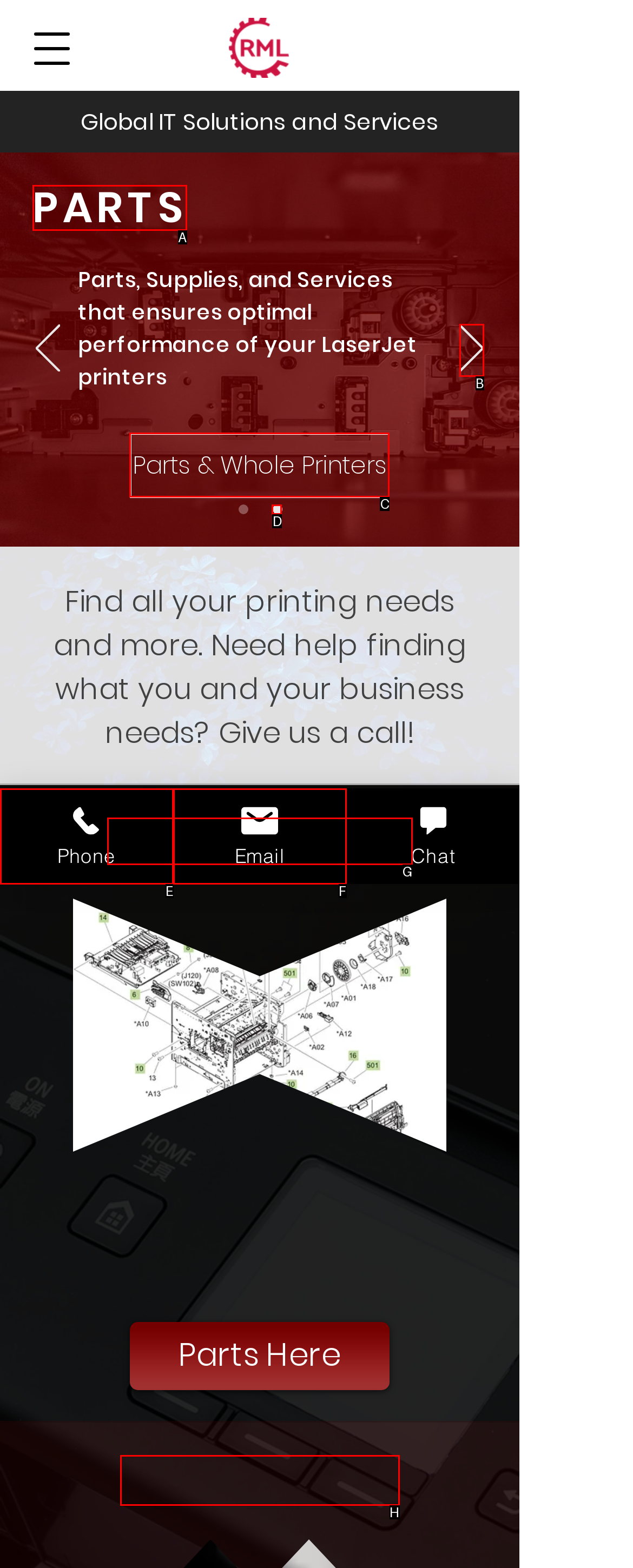Choose the HTML element that should be clicked to accomplish the task: Go to parts and whole printers. Answer with the letter of the chosen option.

C